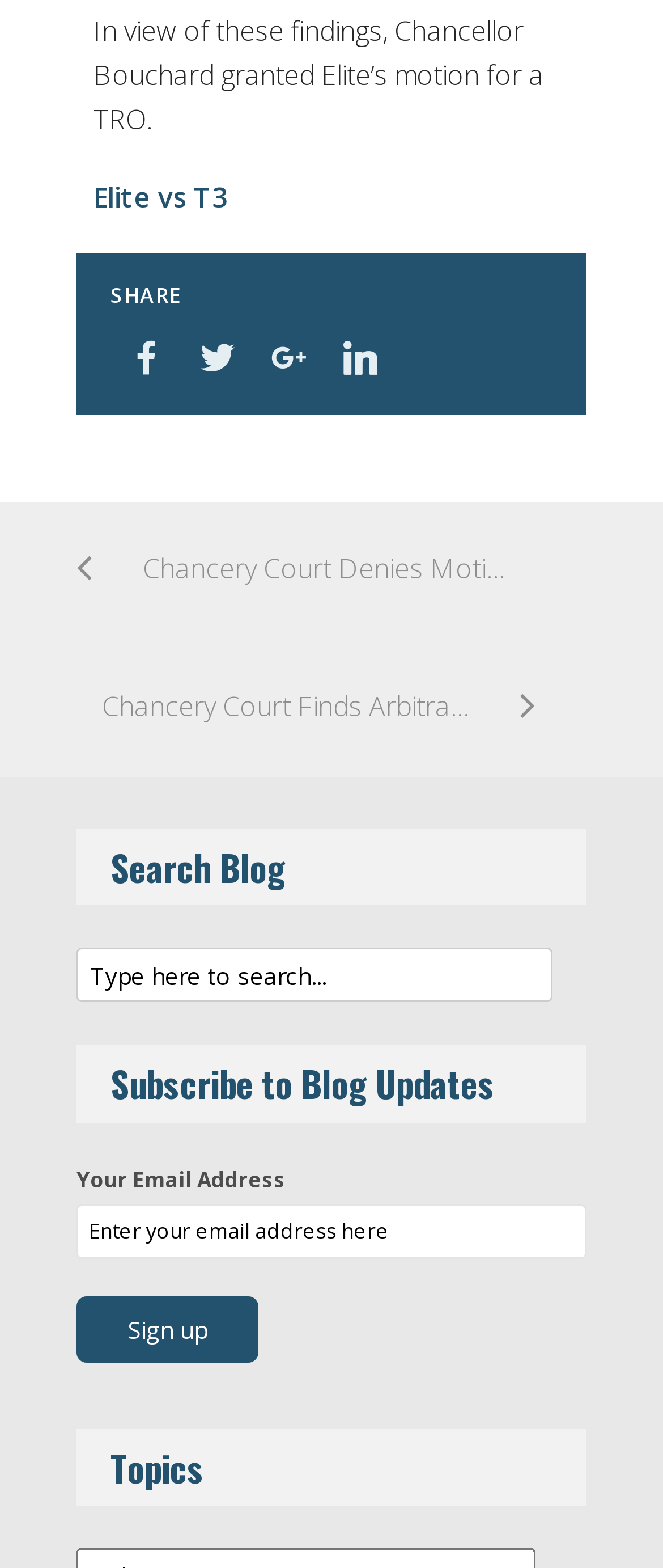Use a single word or phrase to respond to the question:
What is required to sign up for blog updates?

Email address